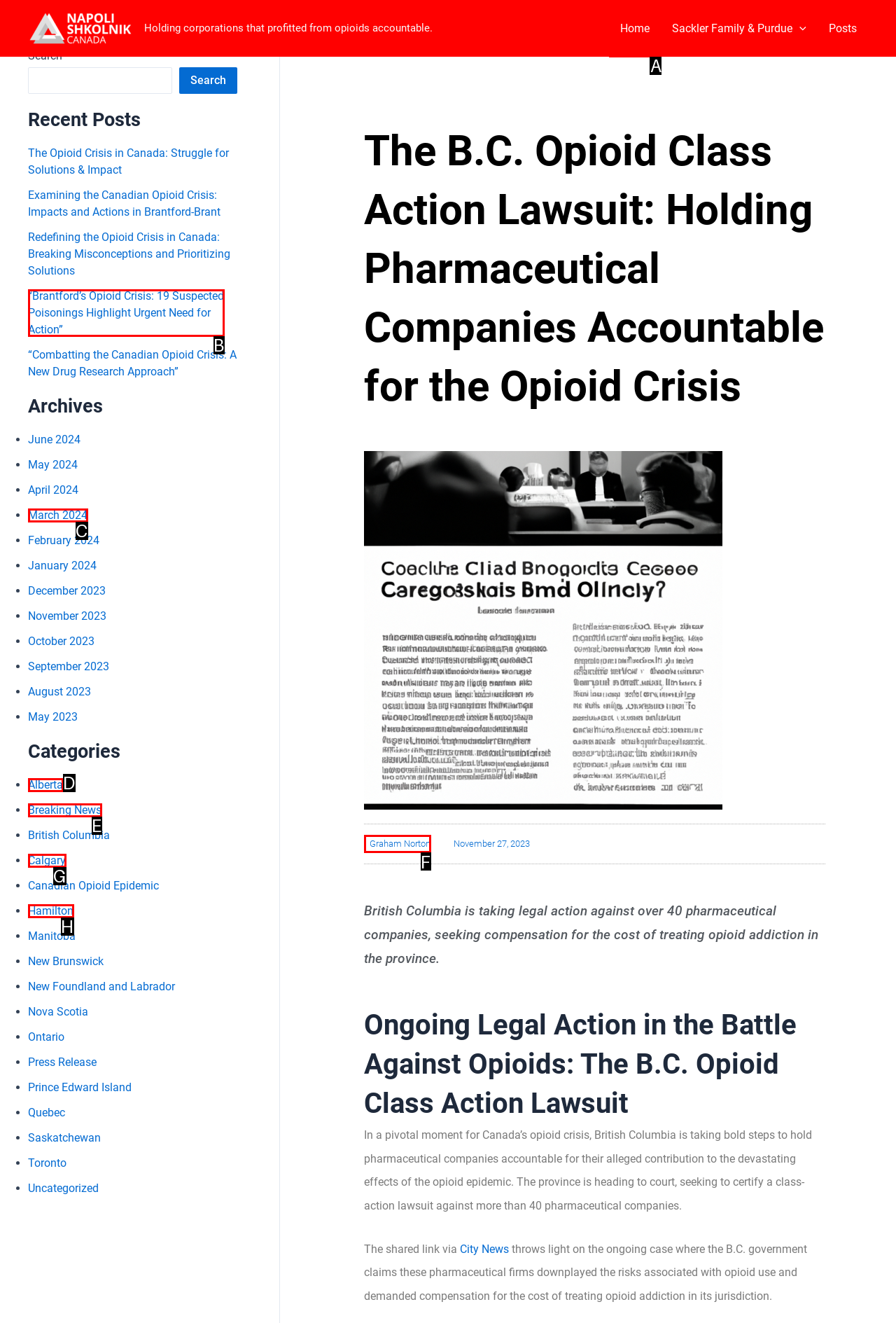Determine which UI element I need to click to achieve the following task: Go to Home page Provide your answer as the letter of the selected option.

A